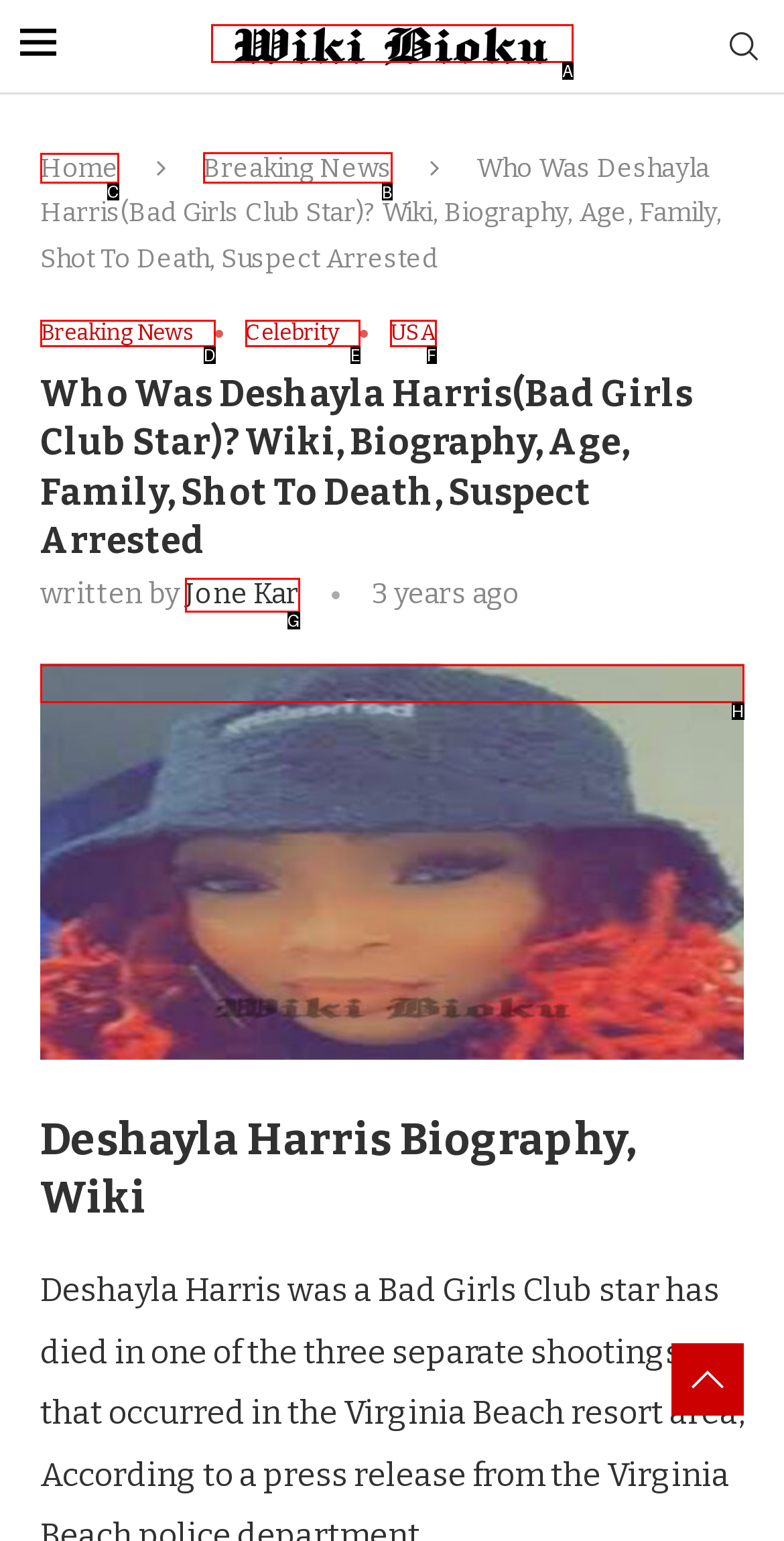Point out the HTML element I should click to achieve the following: View the 'Breaking News' section Reply with the letter of the selected element.

B